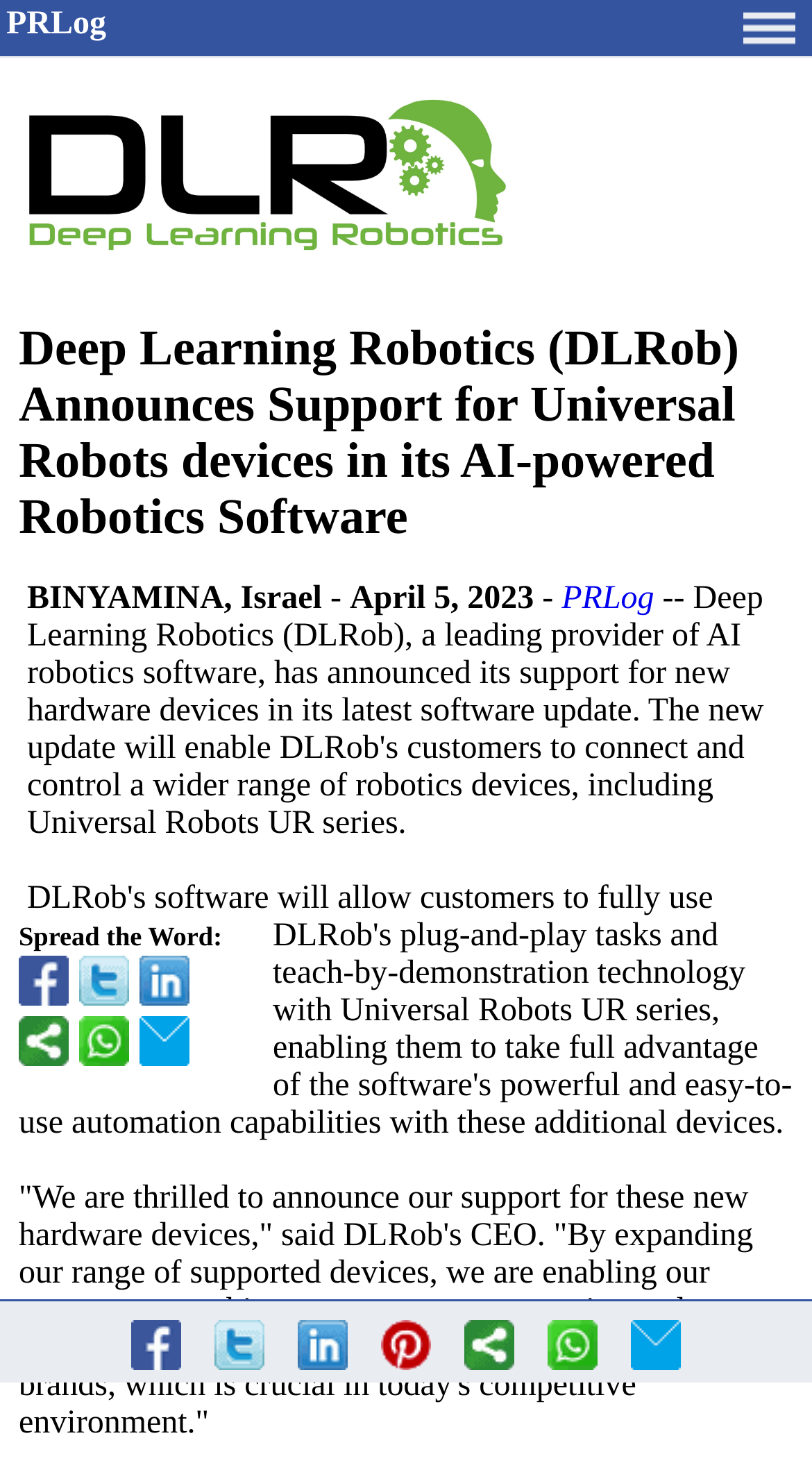Using a single word or phrase, answer the following question: 
What is the company's location?

BINYAMINA, Israel